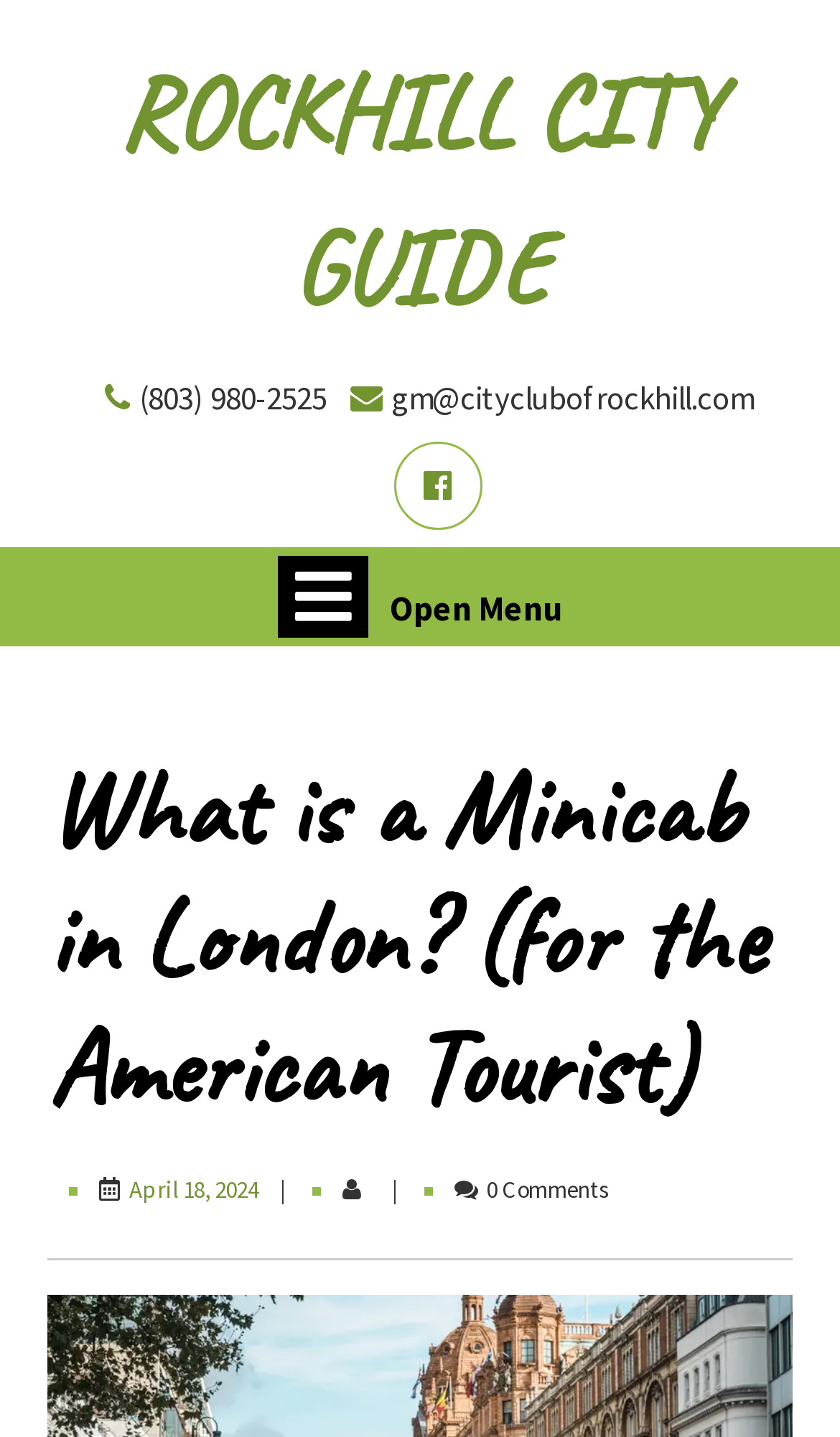What is the email address of Rockhill City Guide?
Please answer the question with a single word or phrase, referencing the image.

gm@cityclubofrockhill.com